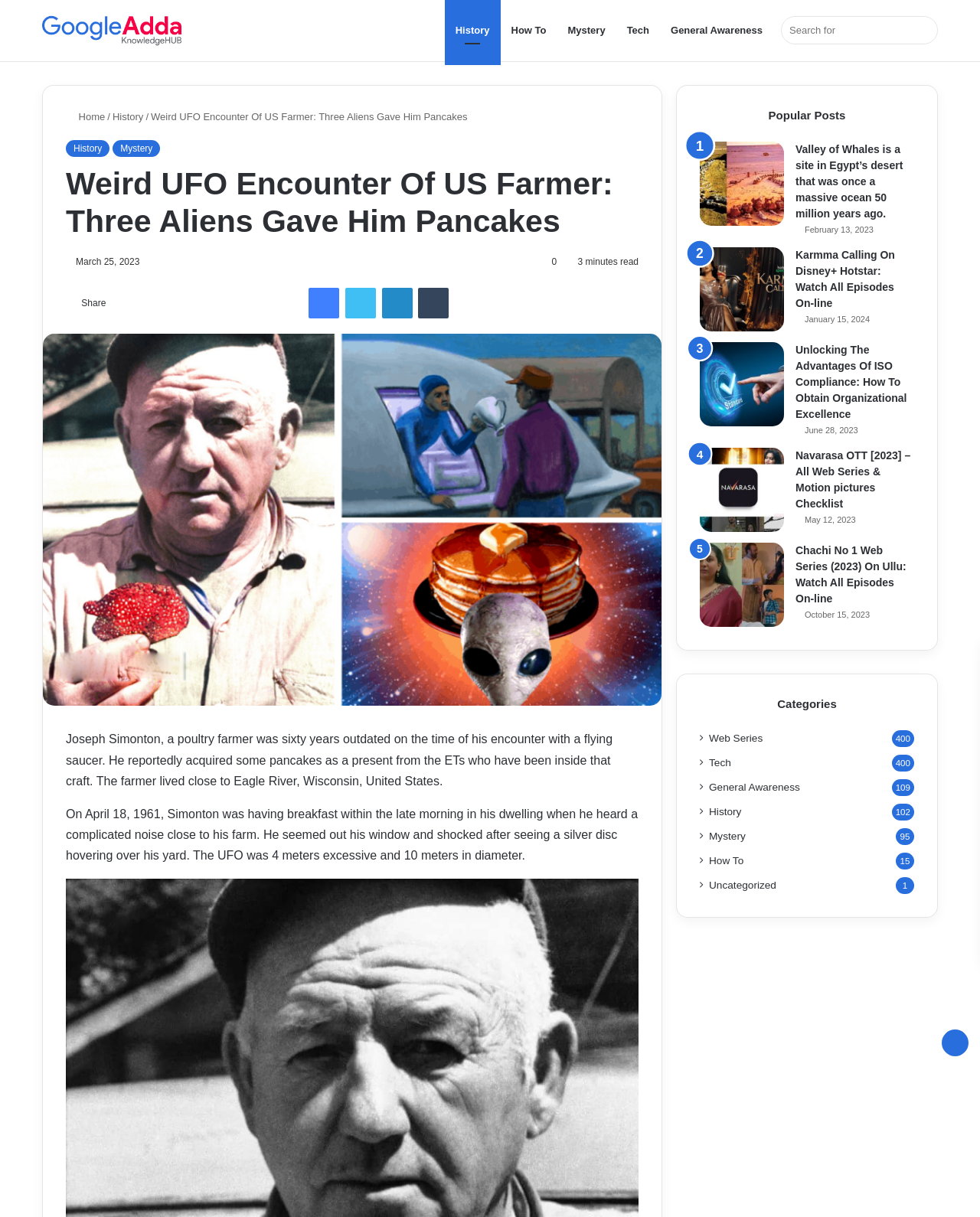Identify the bounding box coordinates of the section that should be clicked to achieve the task described: "Search for something".

[0.797, 0.013, 0.957, 0.036]